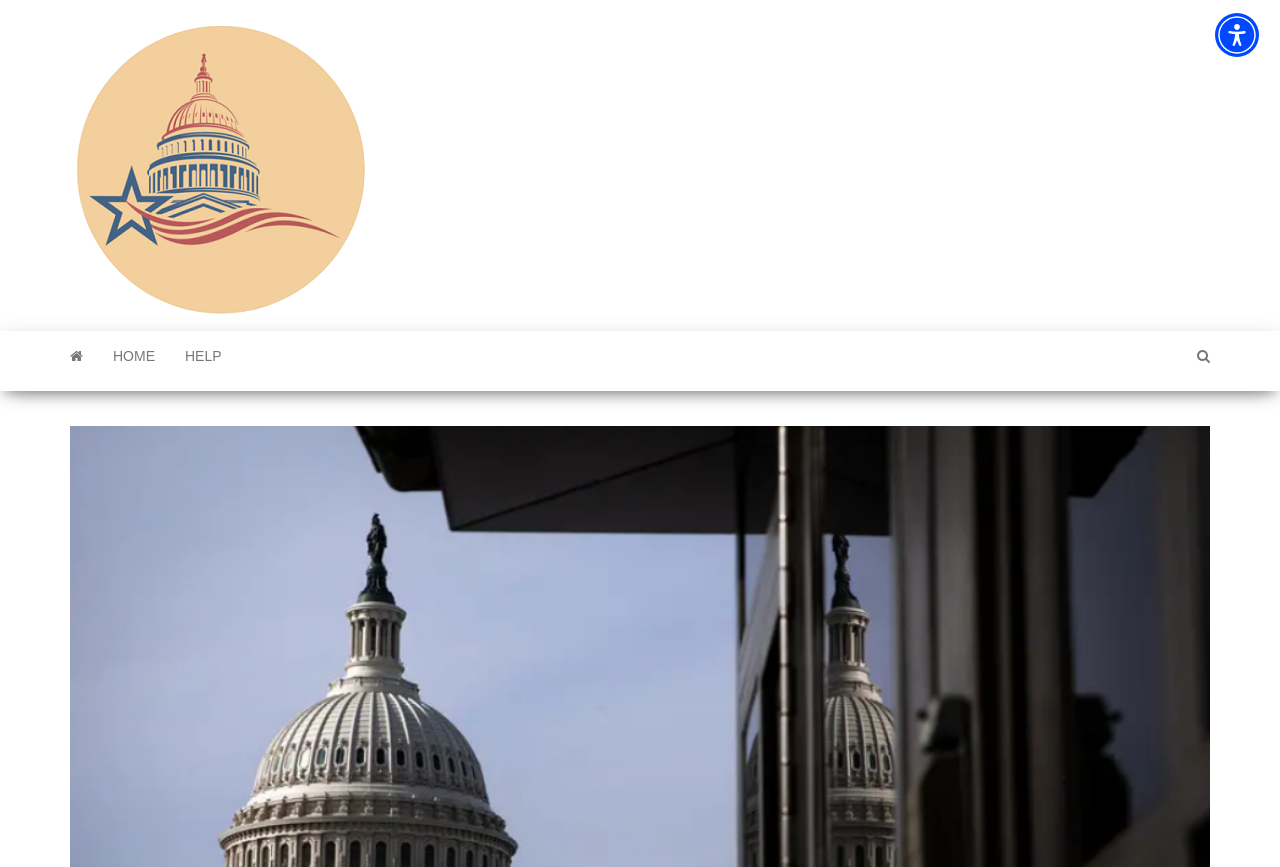Identify the bounding box of the UI element described as follows: "Home". Provide the coordinates as four float numbers in the range of 0 to 1 [left, top, right, bottom].

[0.077, 0.382, 0.133, 0.439]